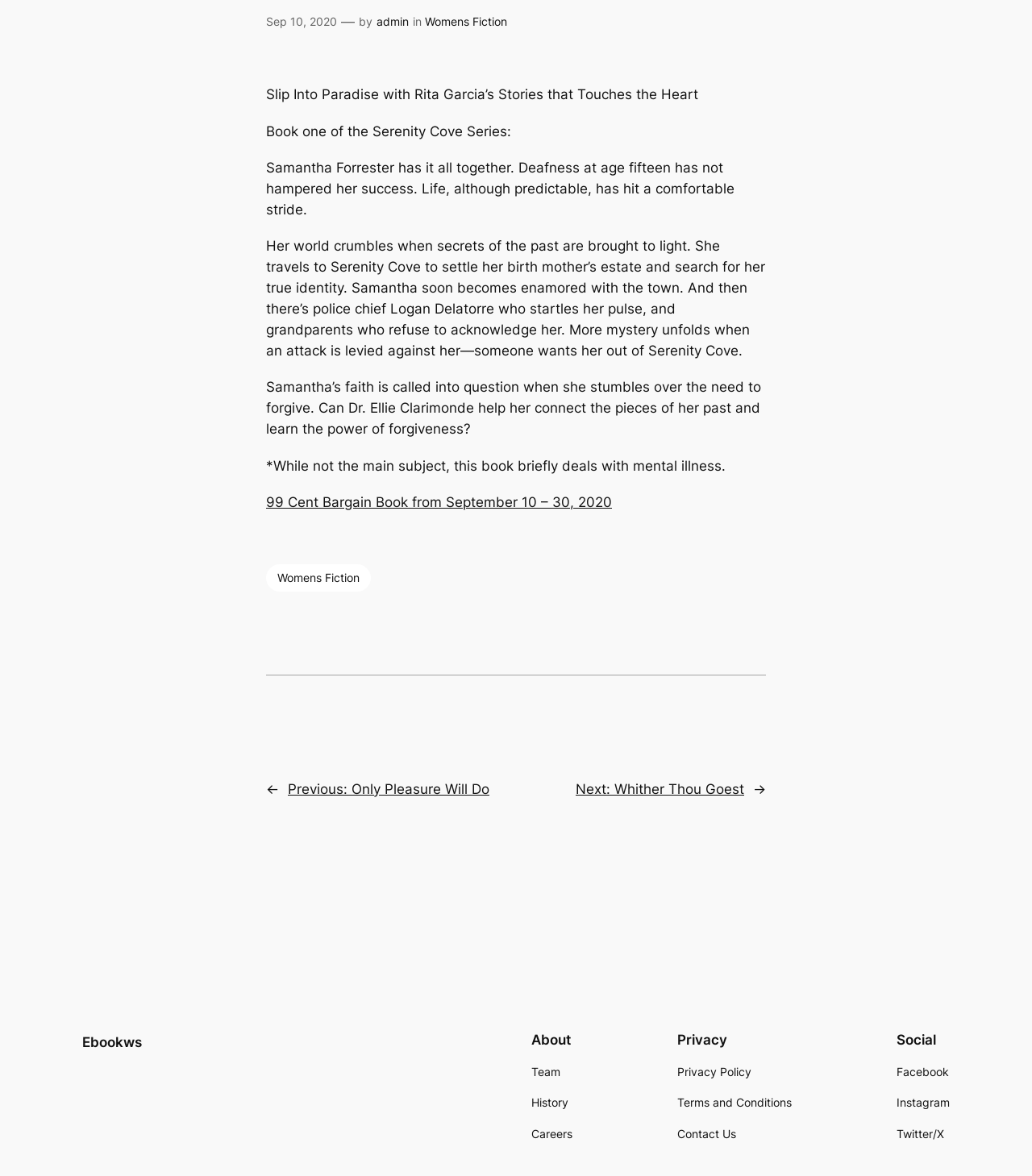Specify the bounding box coordinates of the element's area that should be clicked to execute the given instruction: "Learn more about the author". The coordinates should be four float numbers between 0 and 1, i.e., [left, top, right, bottom].

[0.365, 0.012, 0.396, 0.024]